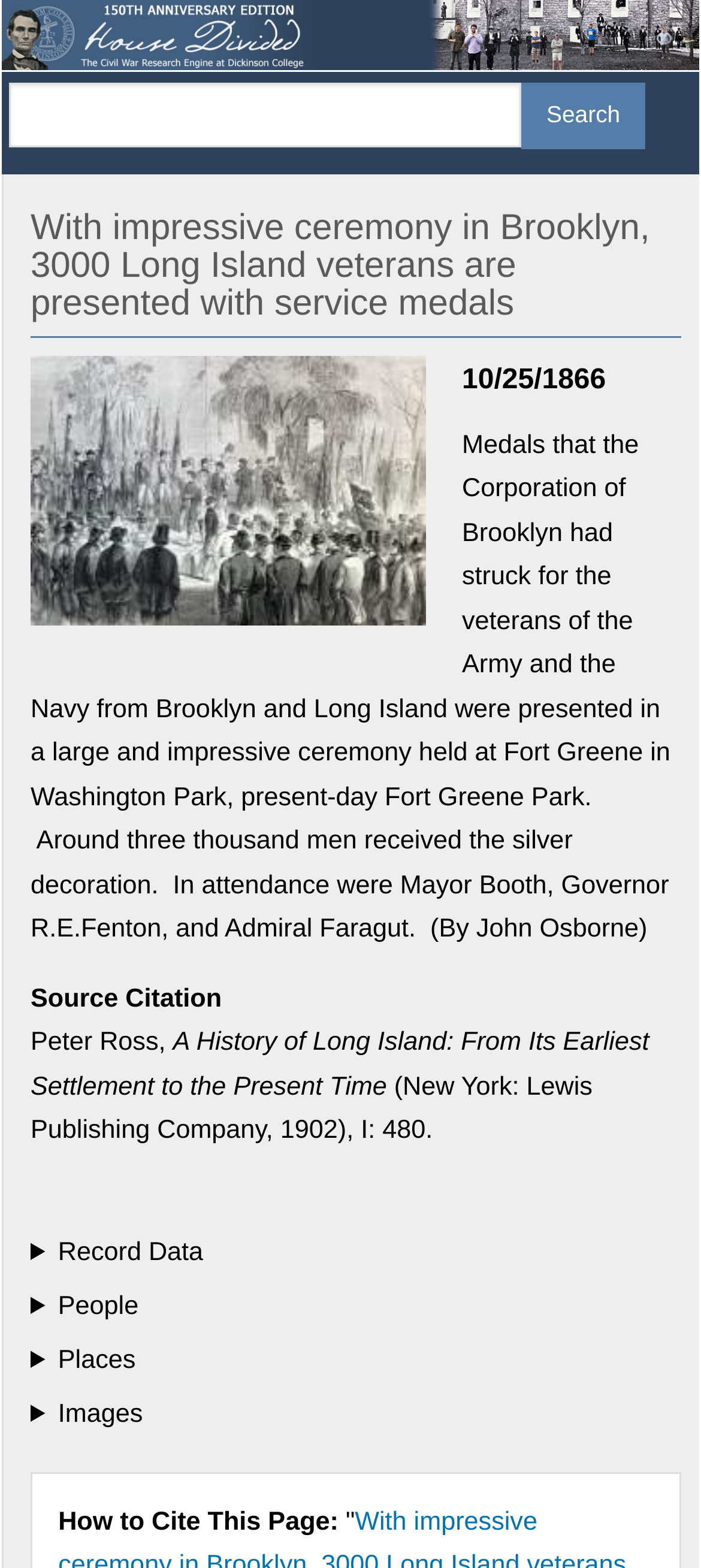What is the name of the mayor mentioned in the article?
Carefully examine the image and provide a detailed answer to the question.

I found the name of the mayor in the StaticText element within the article section, which mentions 'Mayor Booth' as one of the attendees of the ceremony.